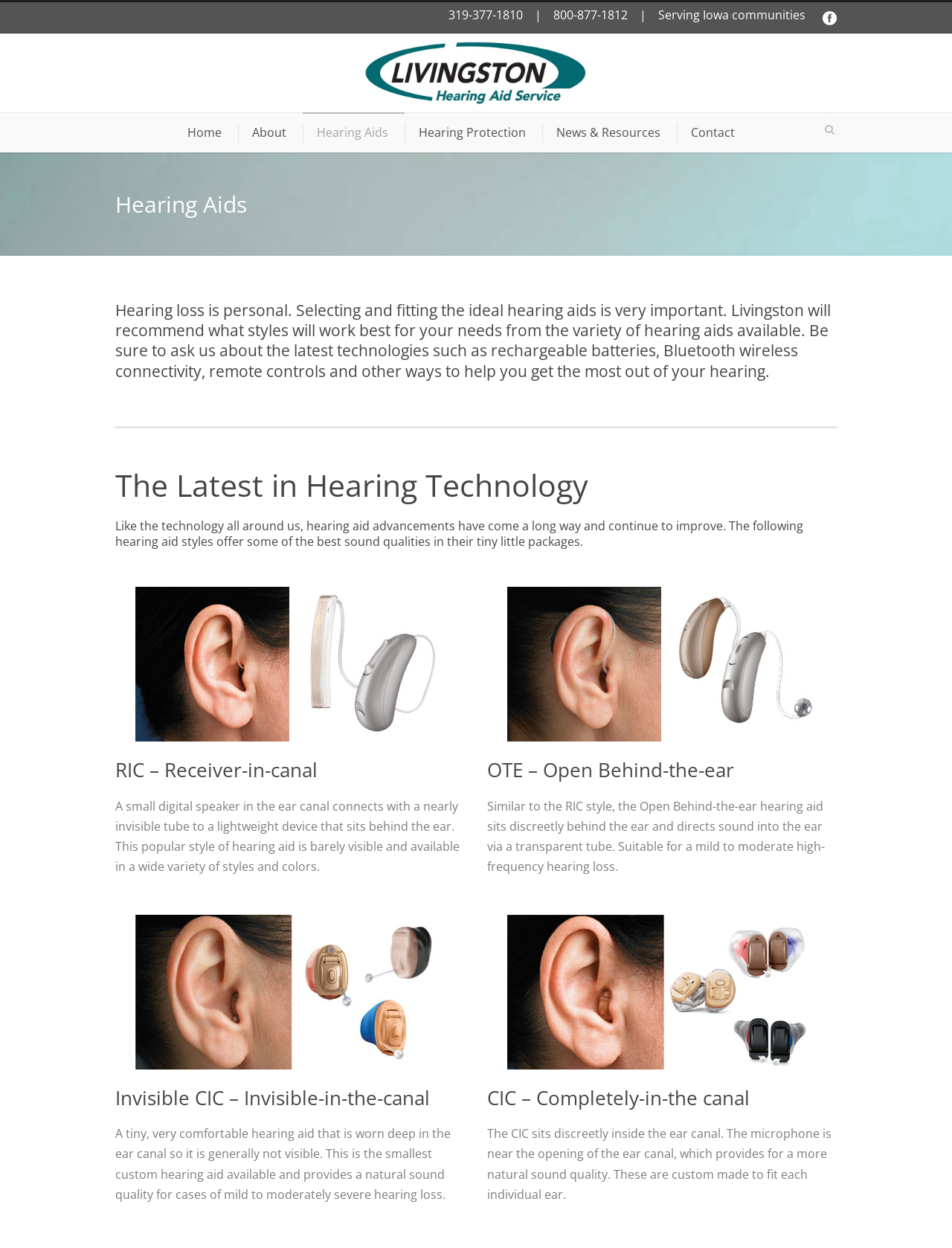Identify the bounding box for the element characterized by the following description: "Magazine News Byte".

None